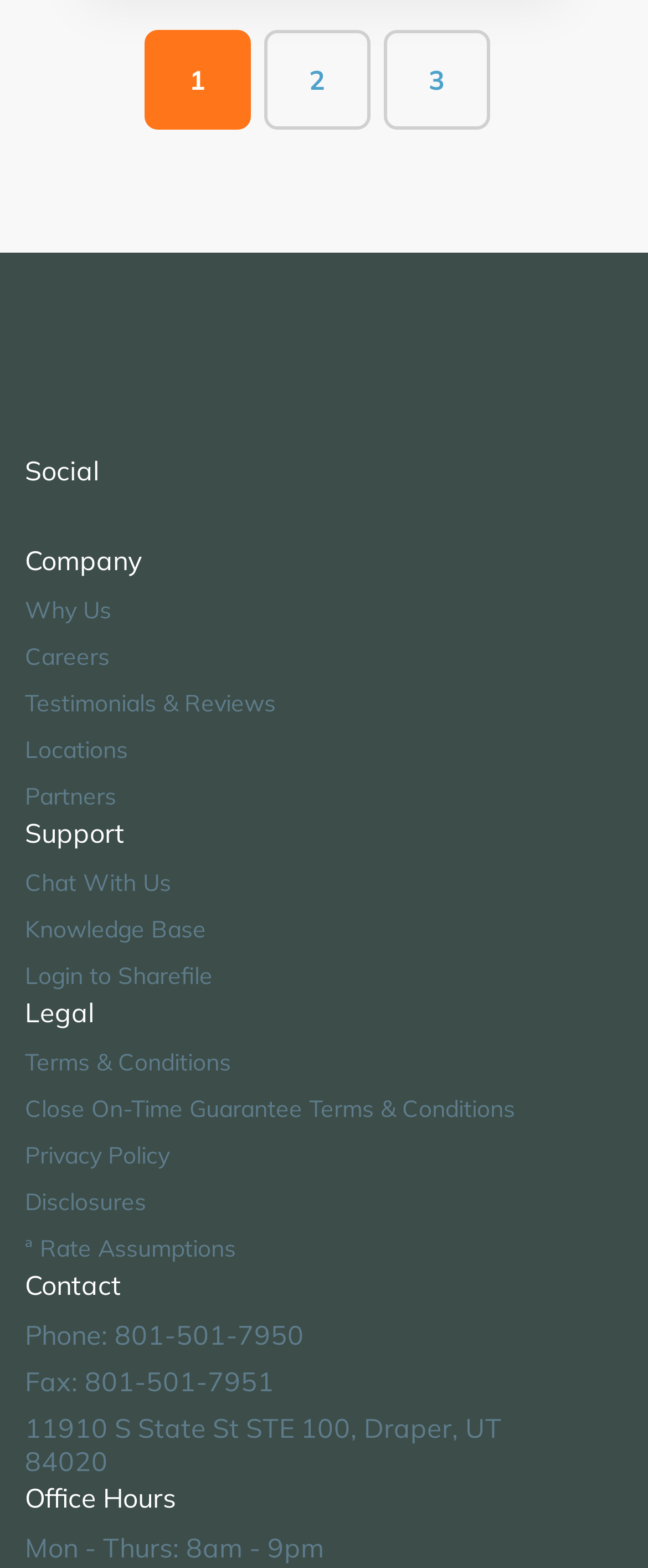What is the address of the company?
Look at the screenshot and respond with one word or a short phrase.

11910 S State St STE 100, Draper, UT 84020